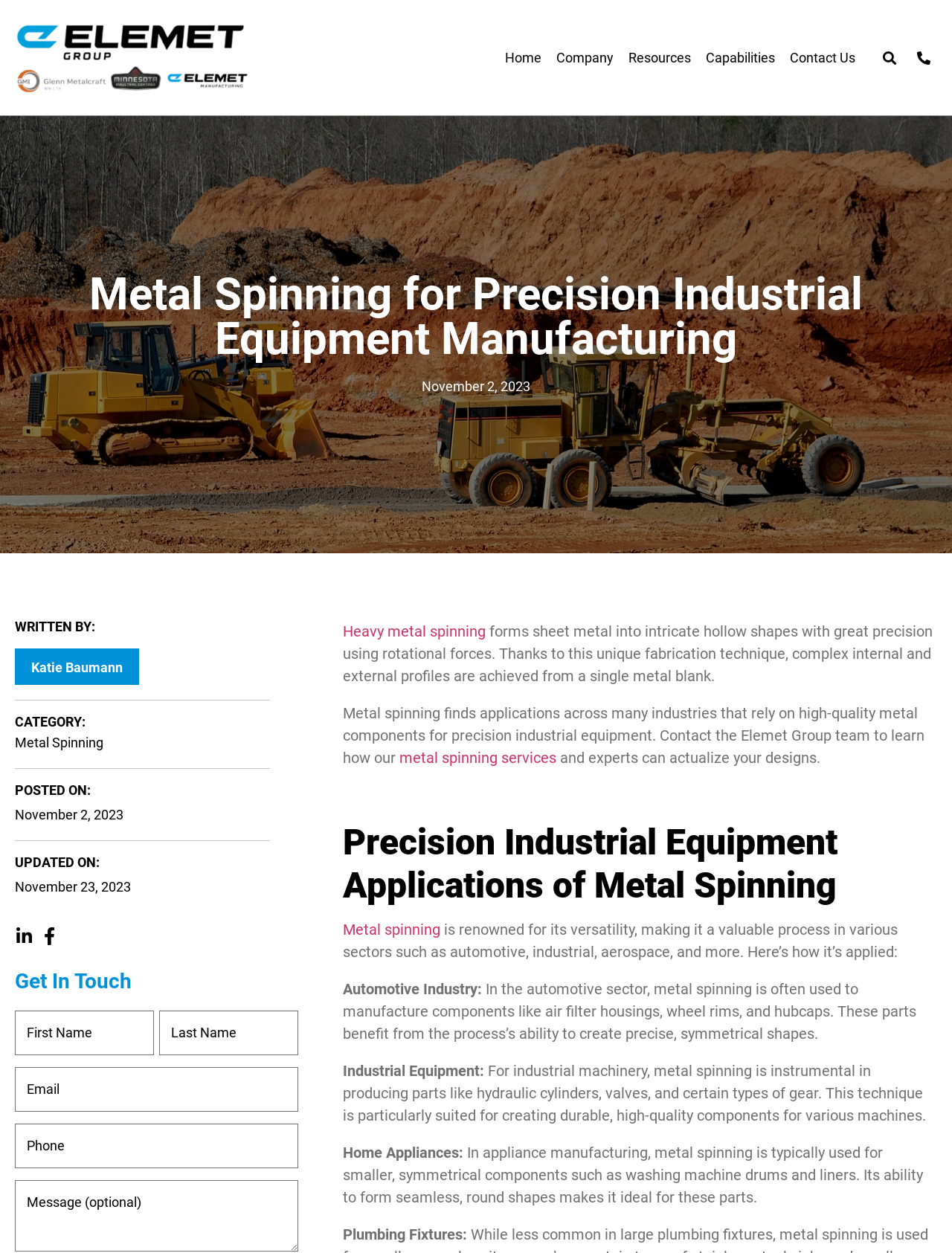Please pinpoint the bounding box coordinates for the region I should click to adhere to this instruction: "Contact the Elemet Group team".

[0.42, 0.598, 0.584, 0.612]